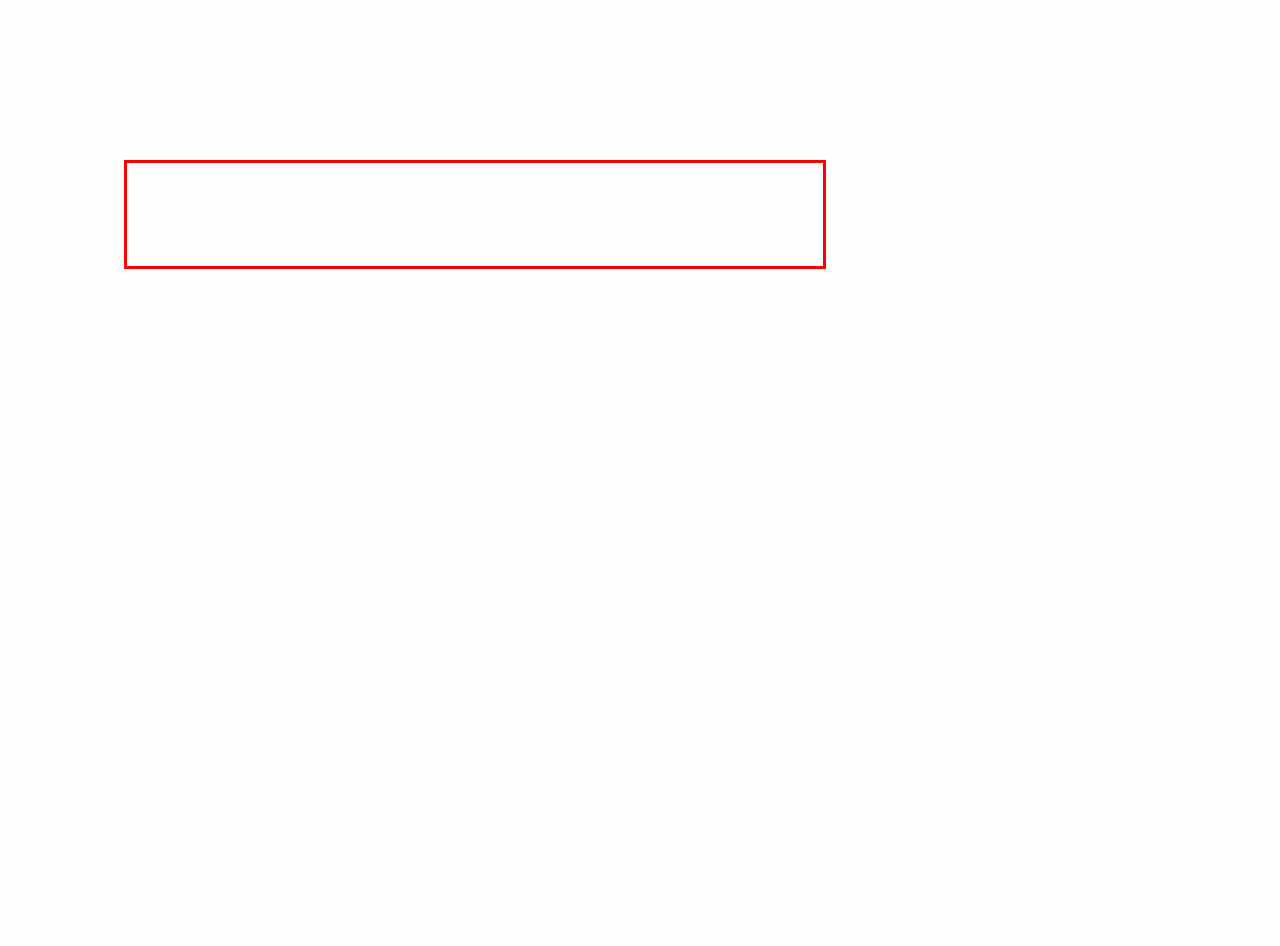Please examine the screenshot of the webpage and read the text present within the red rectangle bounding box.

Oceanic Releaf’s flagship store in Burin was designed by local craftspeople to reflect its home, with custom woodwork, marble, and calming blues and whites. Even the brand’s logo, a softer version of a cannabis leaf, incorporates a whale’s tail into the design to symbolize its coastal roots.